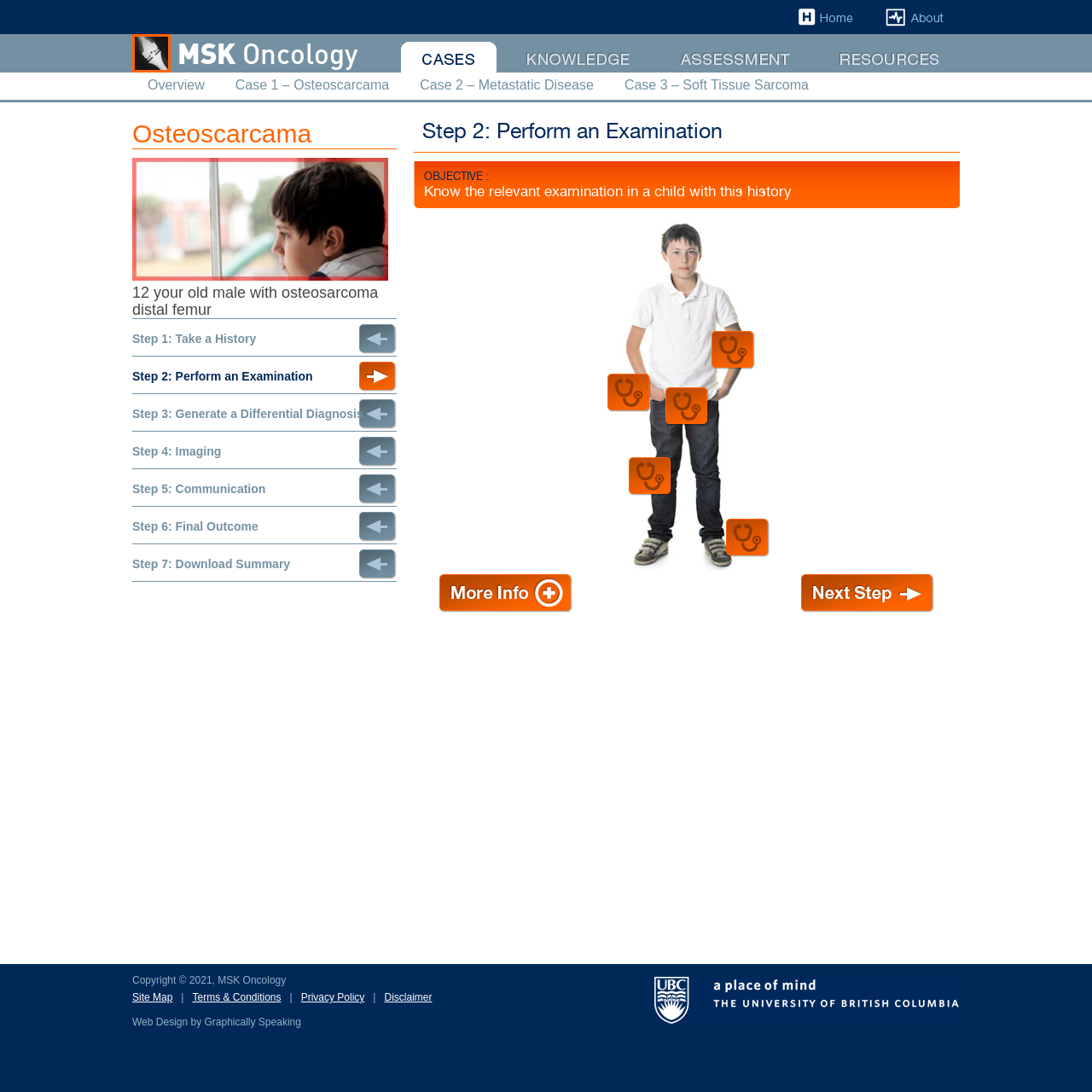Can you specify the bounding box coordinates for the region that should be clicked to fulfill this instruction: "Go to Home".

[0.73, 0.0, 0.8, 0.031]